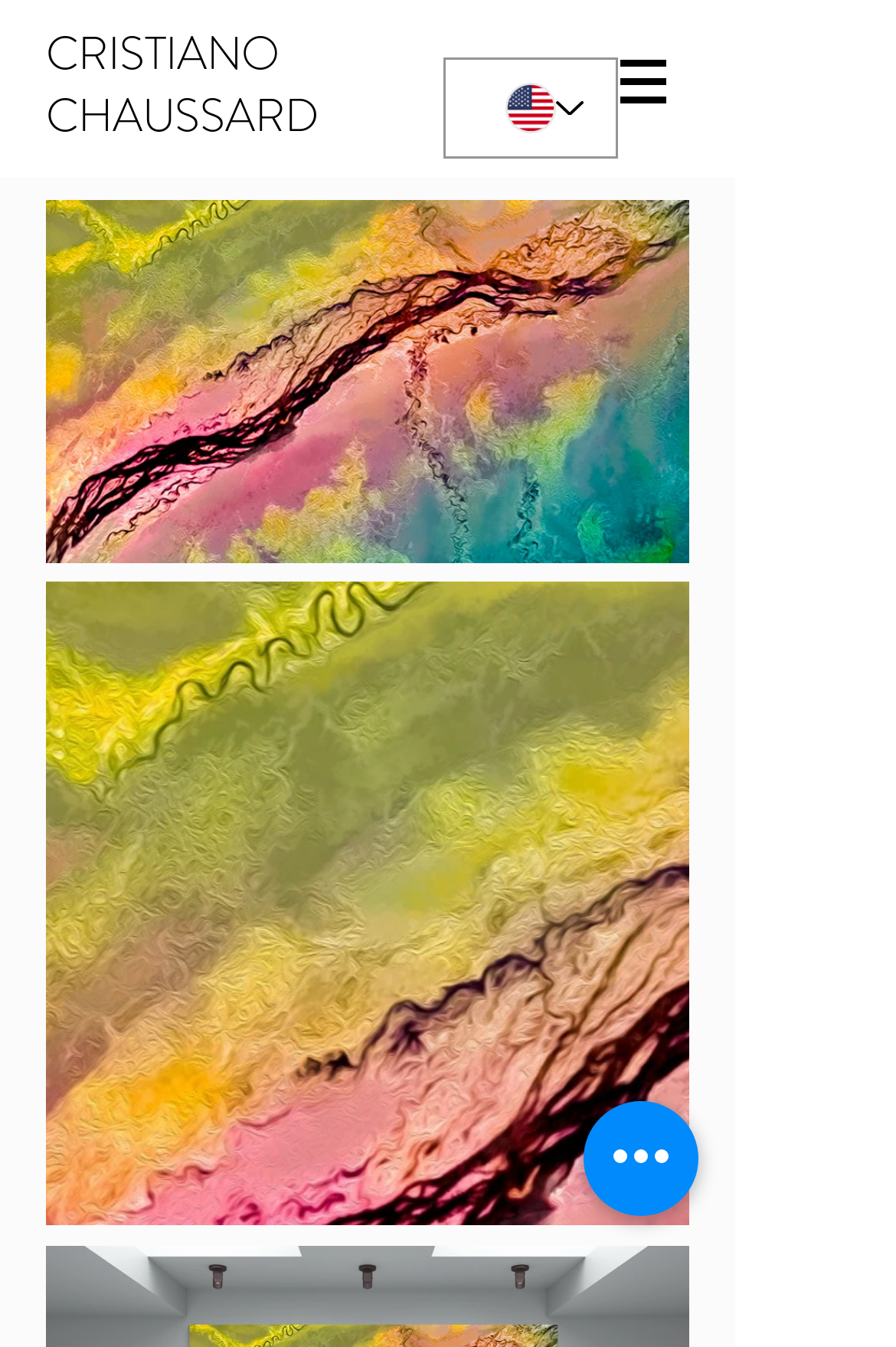Create a detailed summary of all the visual and textual information on the webpage.

The webpage is titled "Black Pulse | Cristiano Chaussard" and has a prominent link to "CRISTIANO CHAUSSARD" located near the top-left corner. Below this link, there is a layout table that spans about half of the page's width, containing a language selector with the option "English" currently selected.

To the right of the language selector, there is a navigation section labeled "Site" with a button that has a popup menu. This button is accompanied by a small image. 

On the left side of the page, there are two vertically stacked buttons, one on top of the other, taking up most of the page's height. The top button is located near the top-left corner, while the bottom button is near the bottom-left corner.

At the bottom-right corner of the page, there is a button labeled "Quick actions".